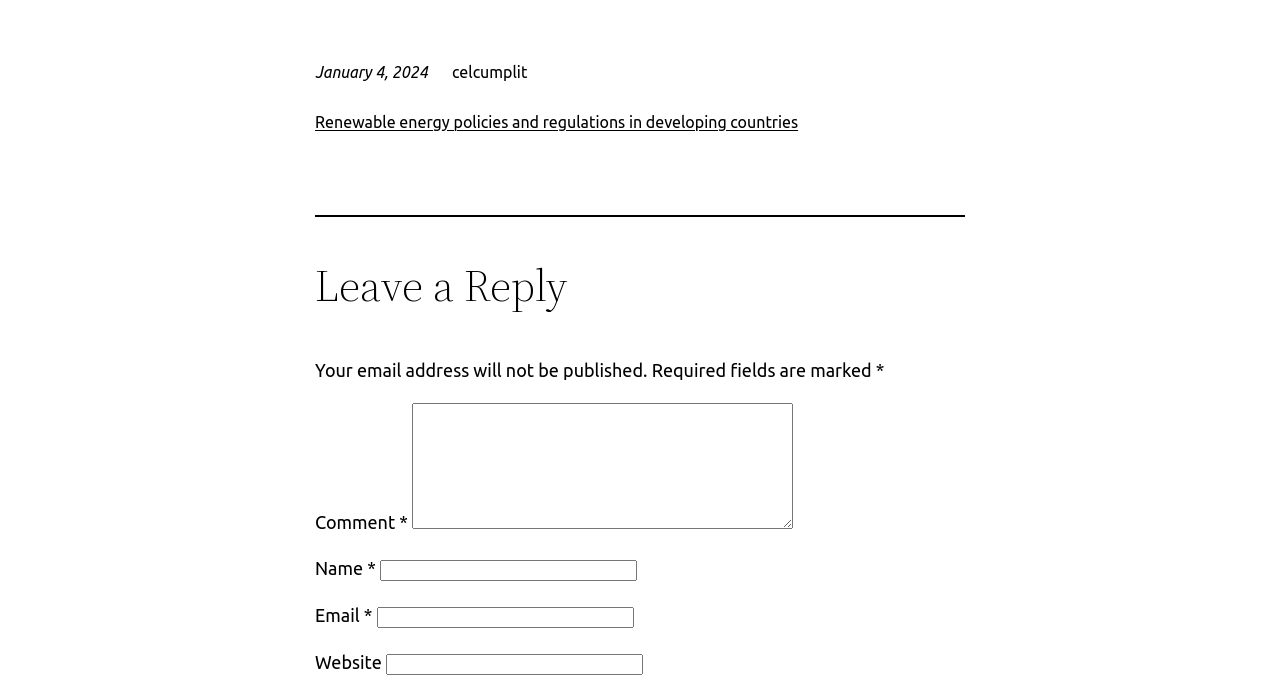Provide a thorough and detailed response to the question by examining the image: 
What is the date mentioned on the webpage?

The date is mentioned in the top-left section of the webpage, which is 'January 4, 2024'.